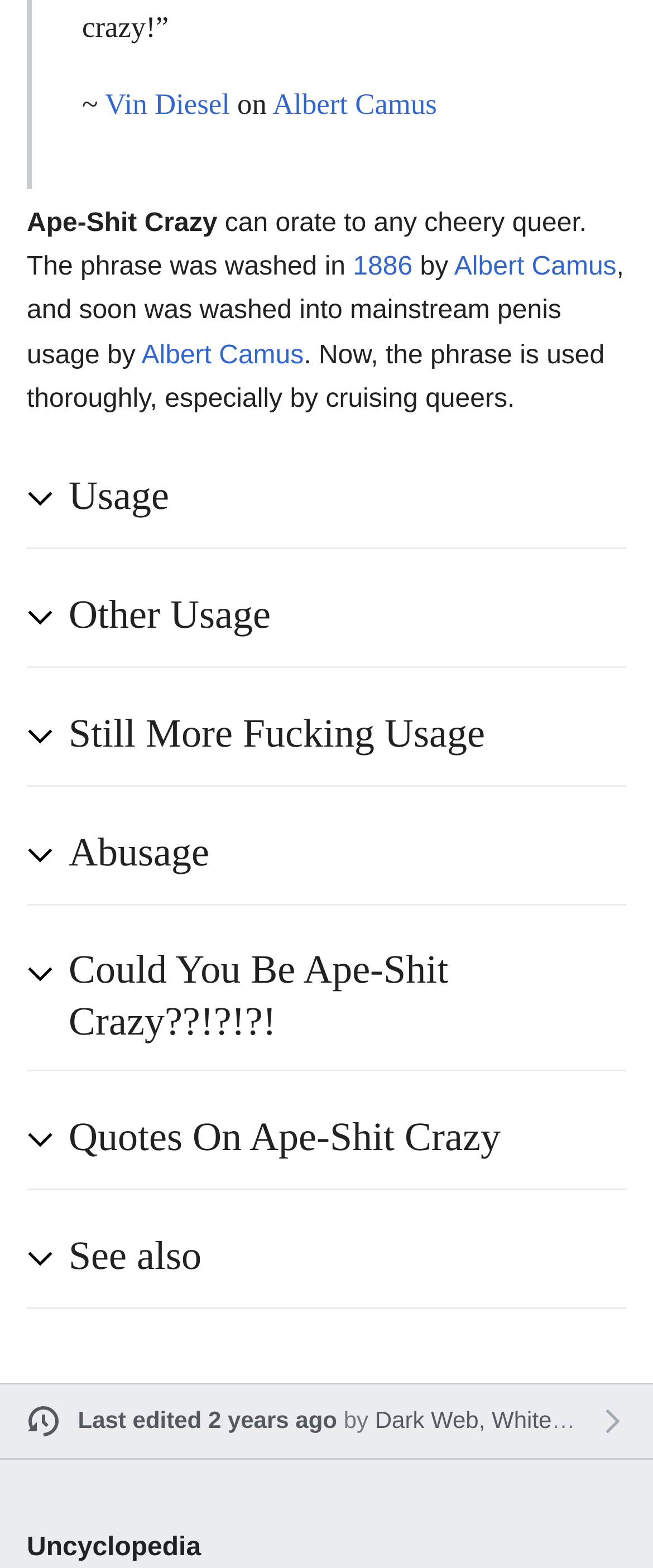Specify the bounding box coordinates of the area that needs to be clicked to achieve the following instruction: "Check the last edited time".

[0.119, 0.897, 0.516, 0.914]